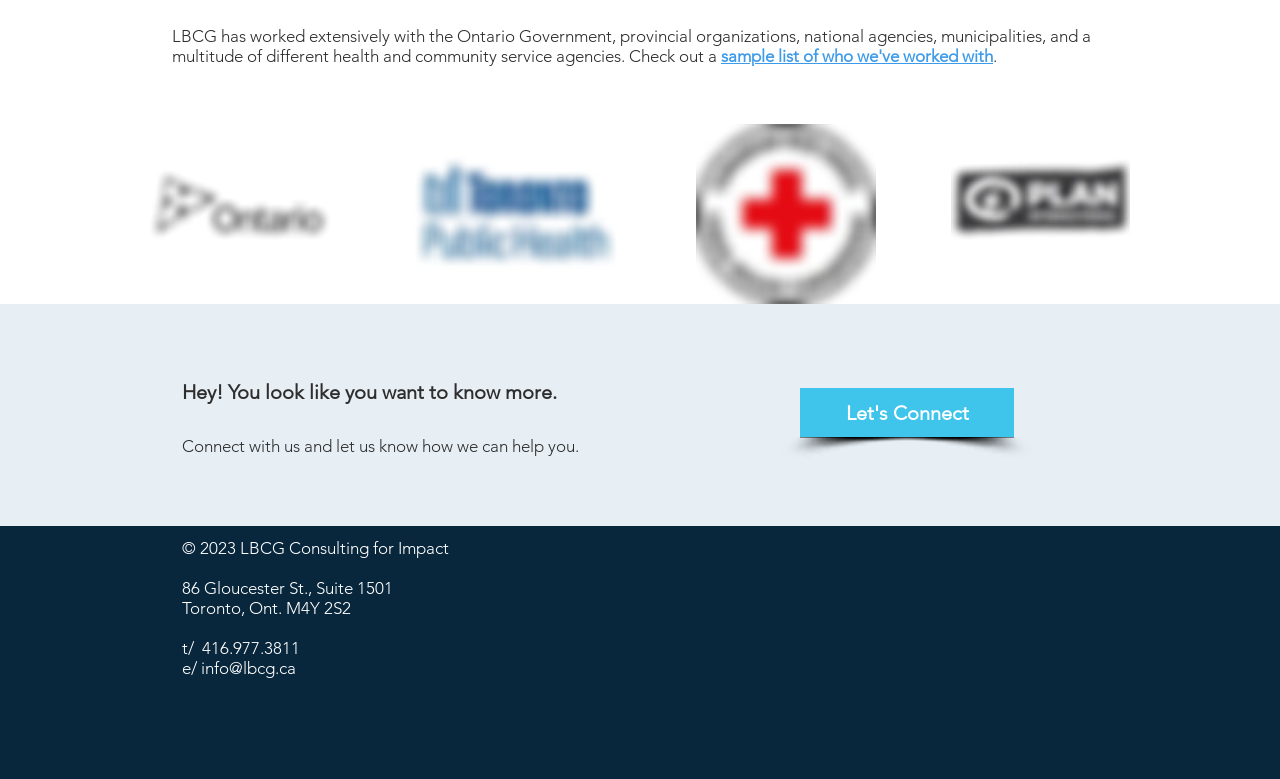How can I connect with LBCG Consulting?
Answer with a single word or phrase by referring to the visual content.

Let's Connect